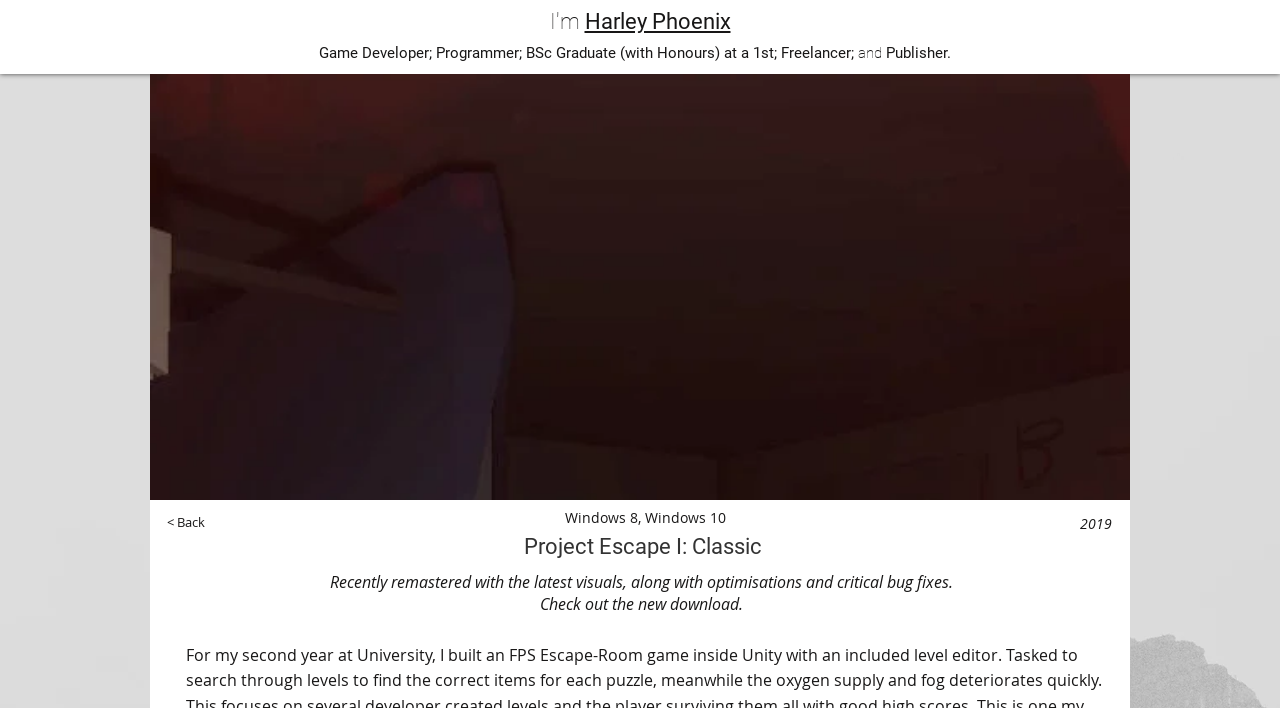Bounding box coordinates are specified in the format (top-left x, top-left y, bottom-right x, bottom-right y). All values are floating point numbers bounded between 0 and 1. Please provide the bounding box coordinate of the region this sentence describes: < Back

[0.13, 0.717, 0.234, 0.758]